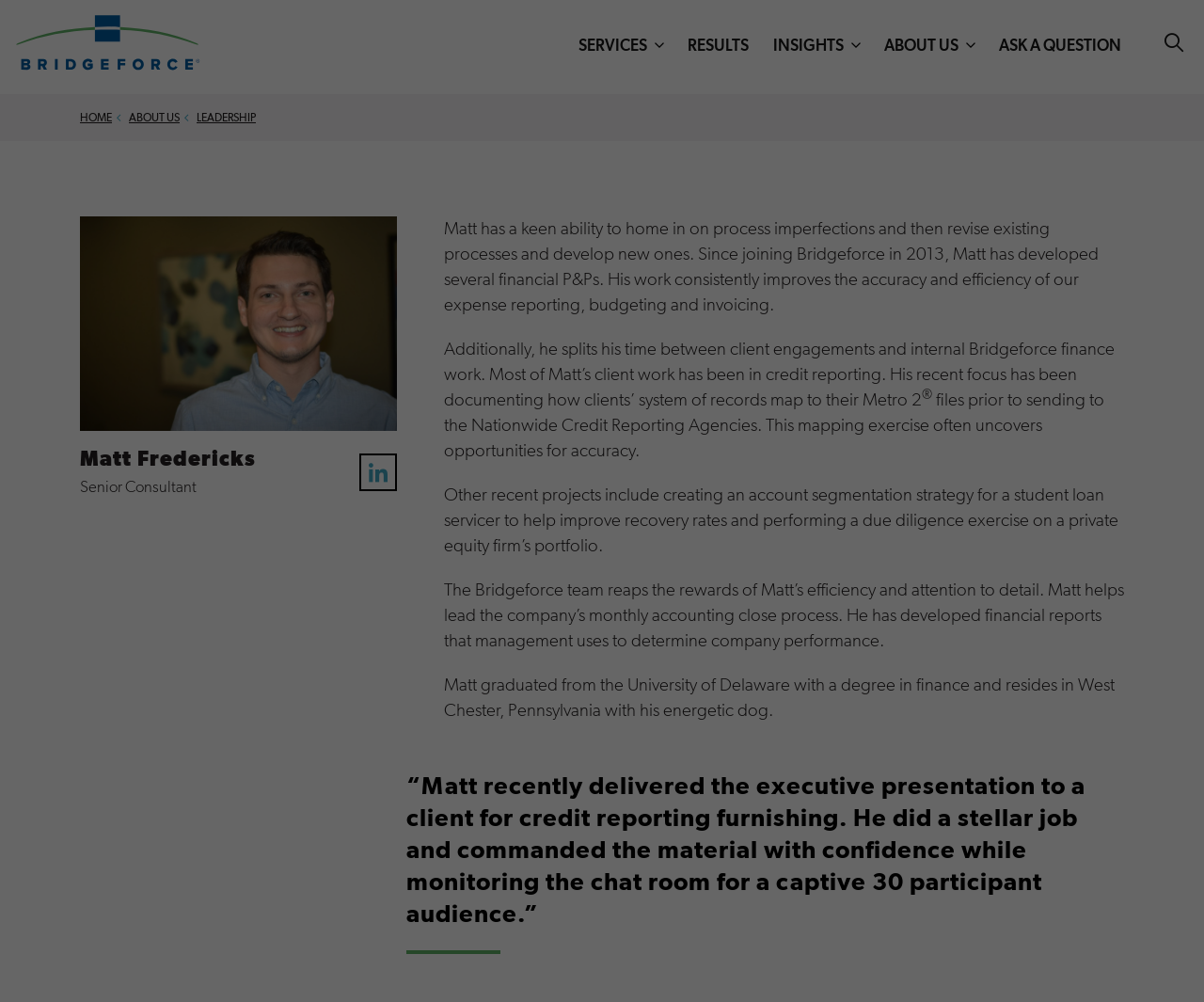Please identify the bounding box coordinates of the clickable element to fulfill the following instruction: "Click the INSIGHTS link". The coordinates should be four float numbers between 0 and 1, i.e., [left, top, right, bottom].

[0.642, 0.034, 0.701, 0.057]